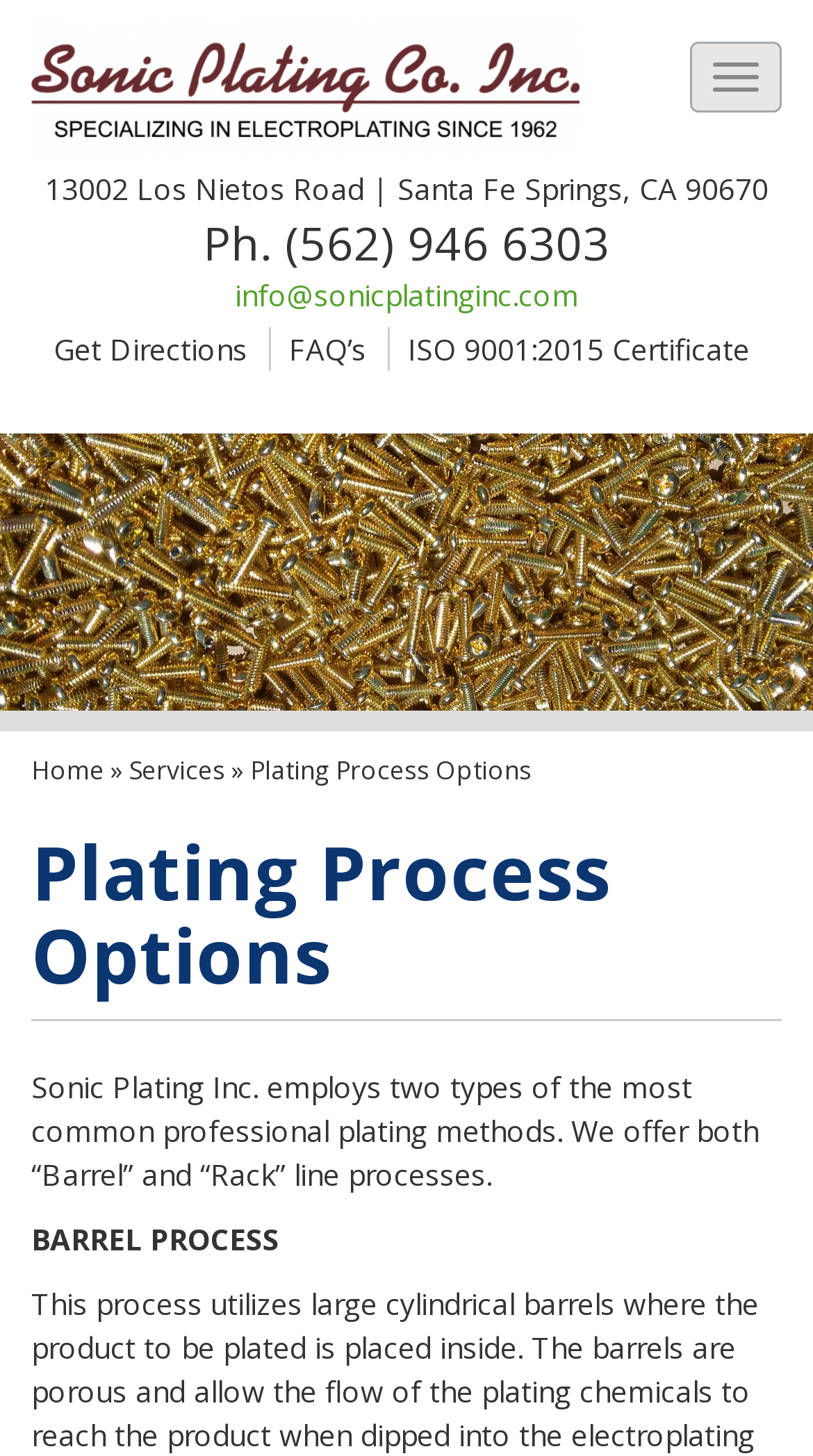How many links are in the top navigation menu?
Refer to the screenshot and respond with a concise word or phrase.

4